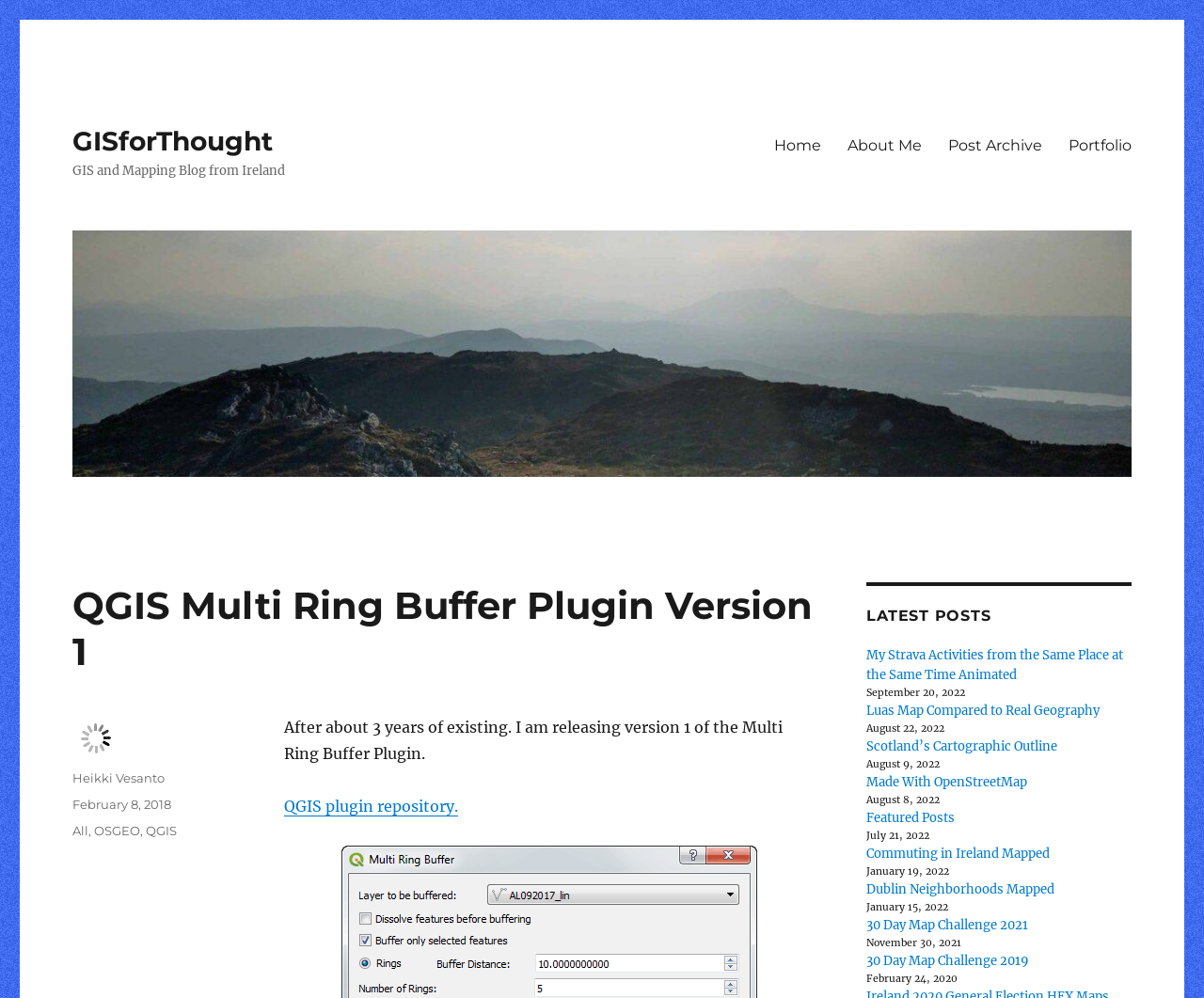What is the date of the latest post?
Based on the visual, give a brief answer using one word or a short phrase.

September 20, 2022